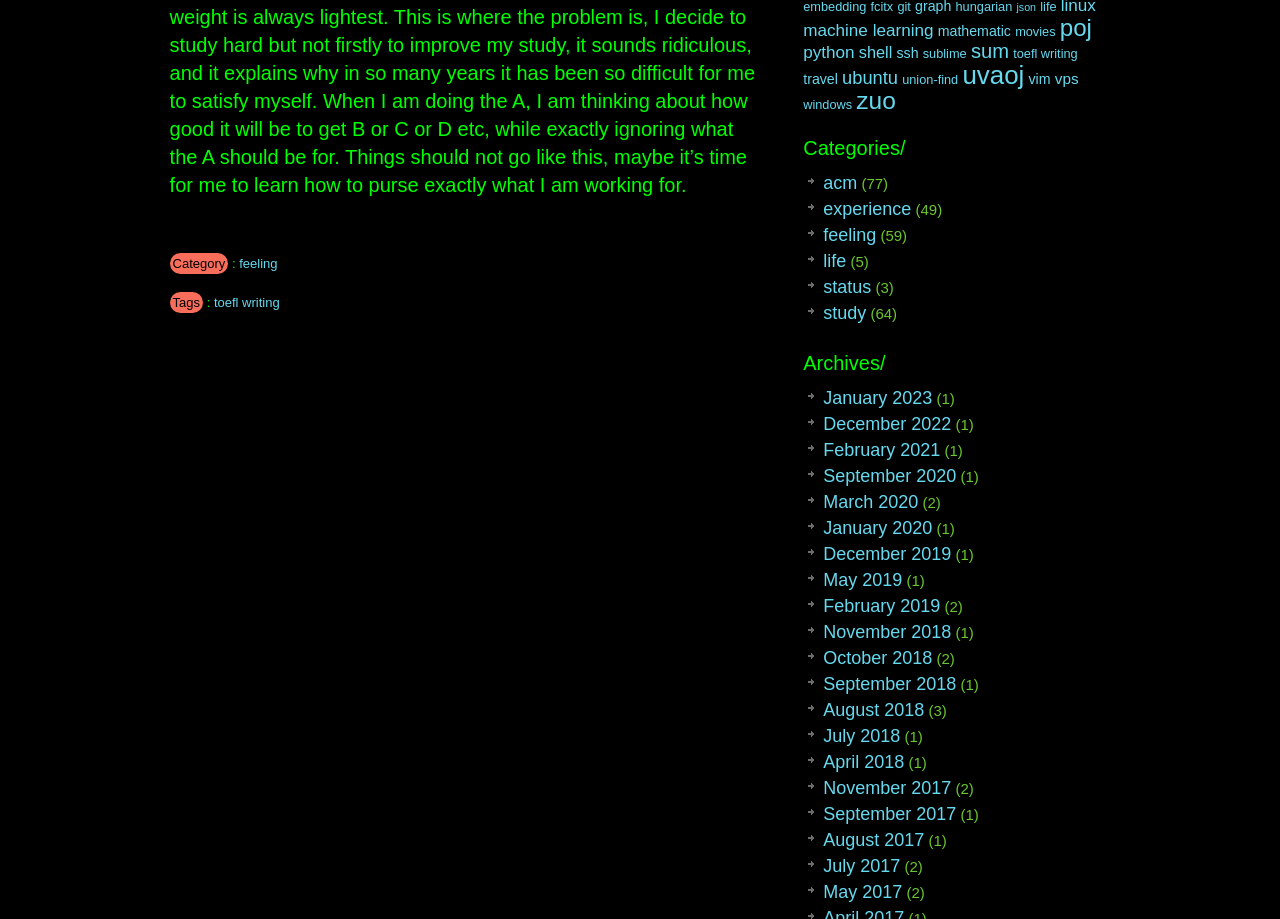Using the webpage screenshot, locate the HTML element that fits the following description and provide its bounding box: "Datenschutzerklärung".

None